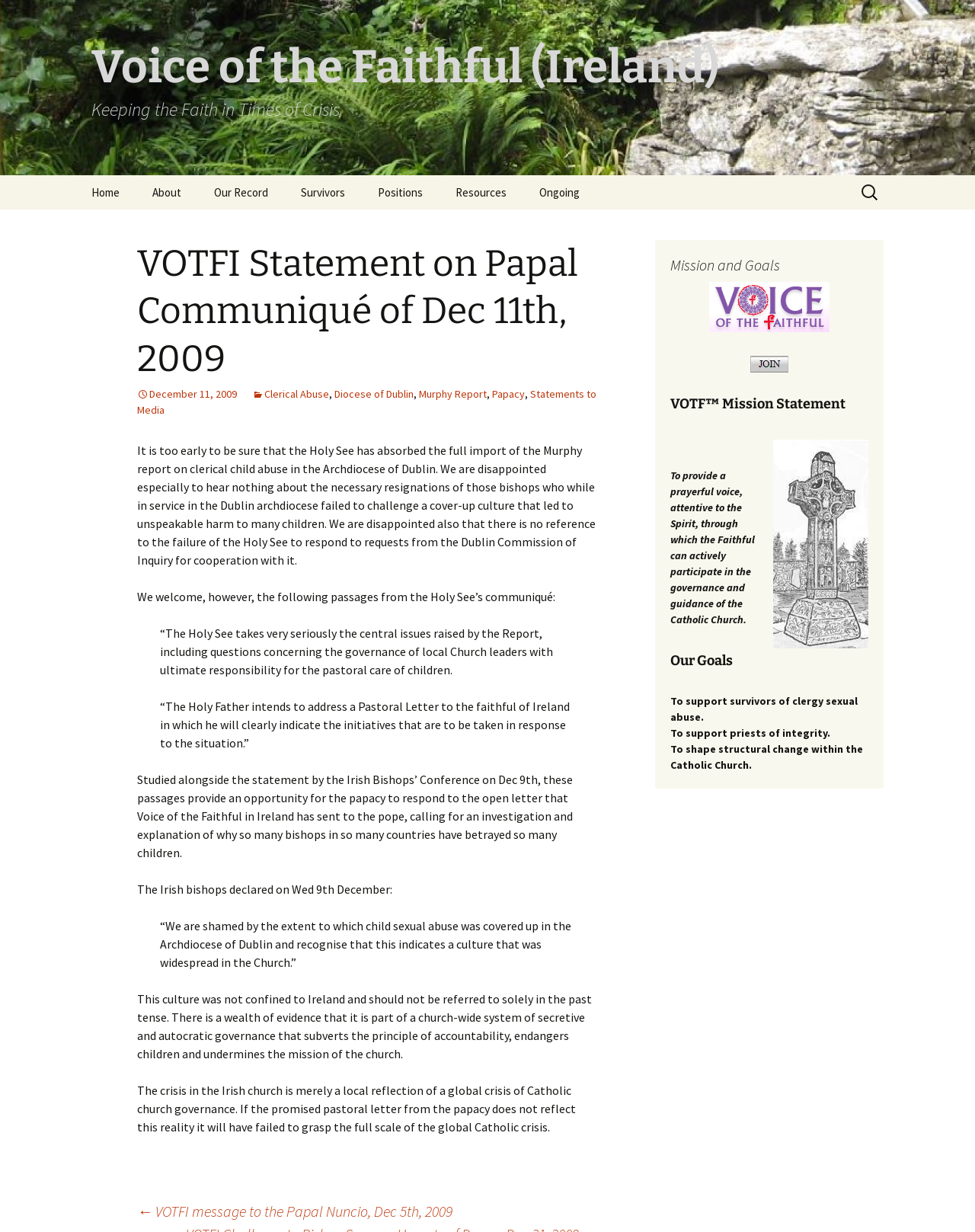What is the name of the organization?
Look at the image and respond to the question as thoroughly as possible.

The name of the organization can be found in the heading 'Voice of the Faithful (Ireland)' at the top of the webpage, which is also the title of the webpage.